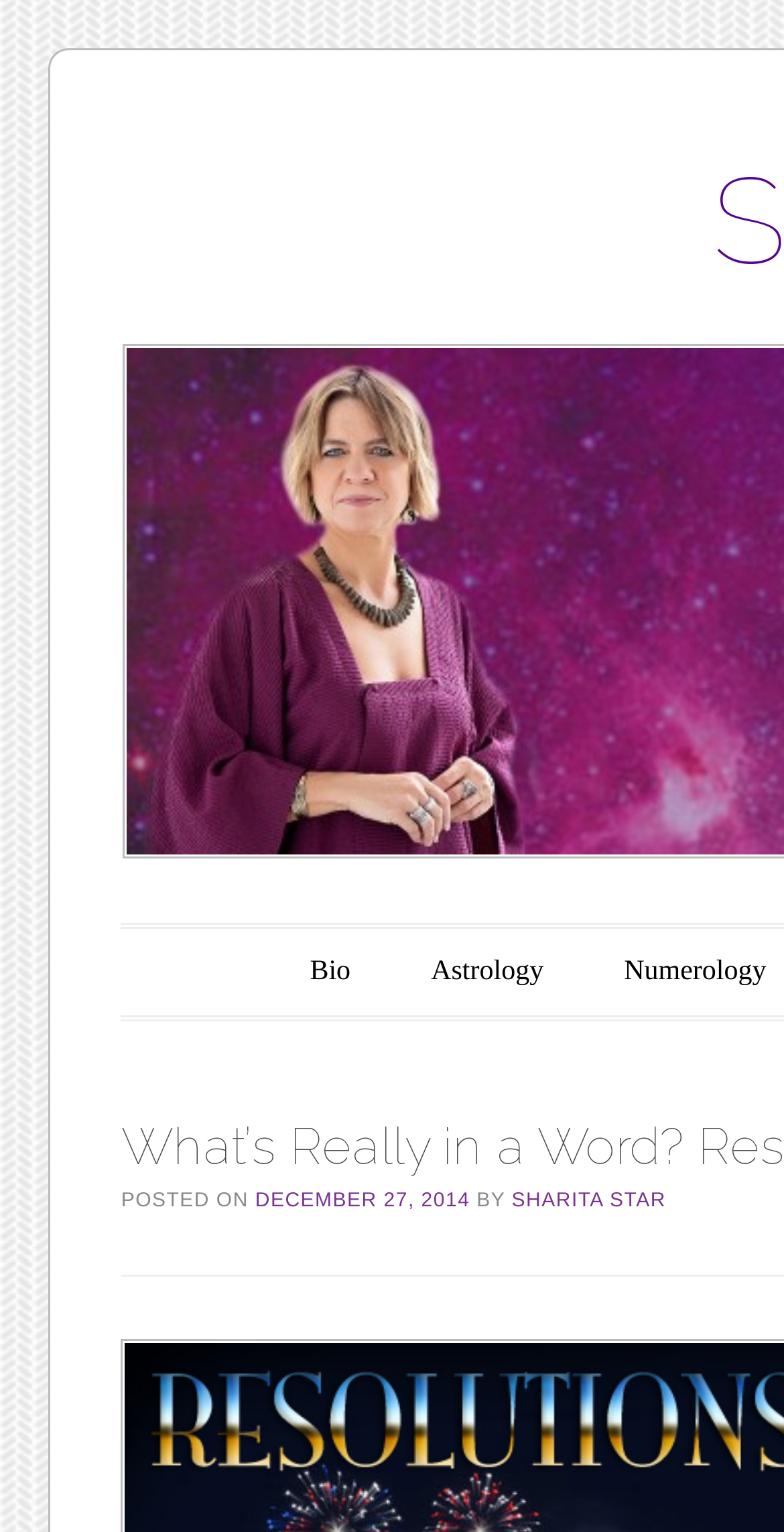What is the purpose of the 'Skip to content' link?
Give a single word or phrase answer based on the content of the image.

To skip to the main content